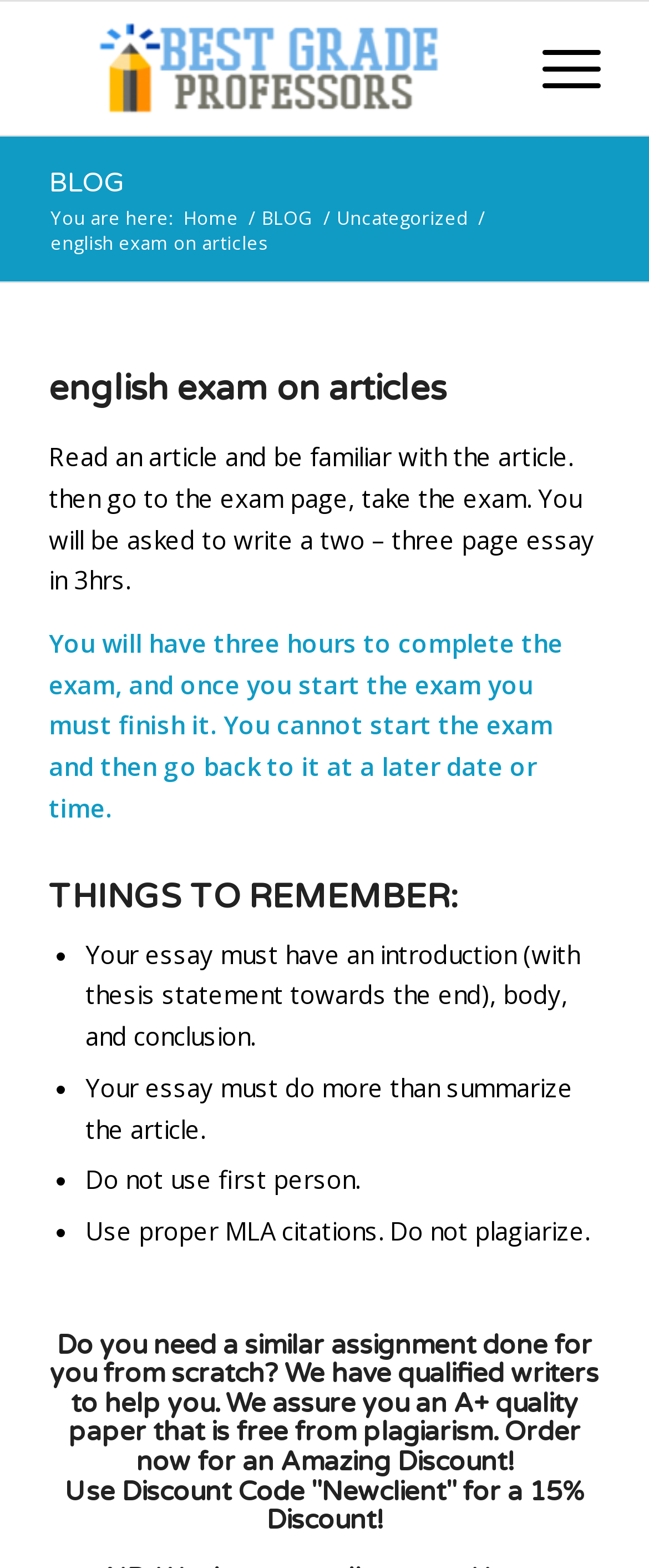What is required in the essay?
Please respond to the question with as much detail as possible.

The webpage lists 'Your essay must have an introduction (with thesis statement towards the end), body, and conclusion.' as one of the things to remember, indicating that these components are required in the essay.